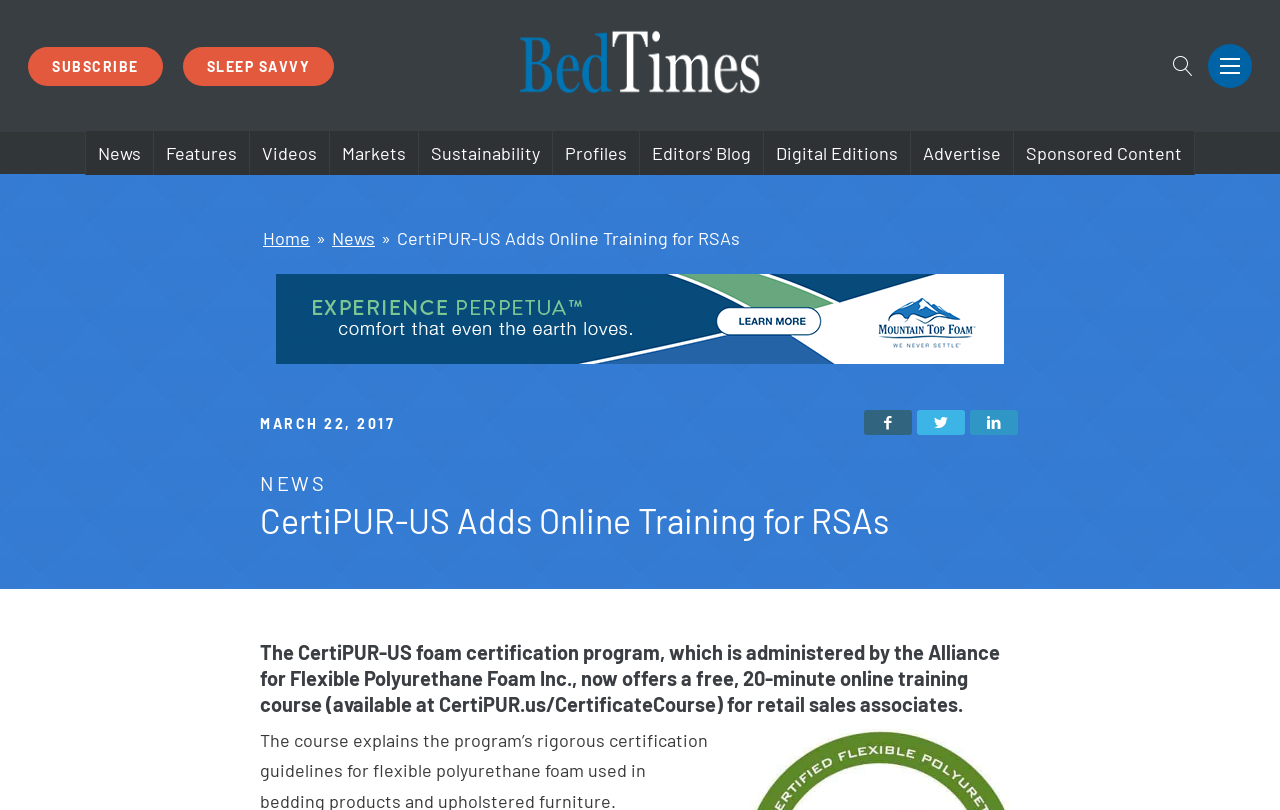Please determine the bounding box coordinates of the area that needs to be clicked to complete this task: 'Click the 'Share on Facebook' button'. The coordinates must be four float numbers between 0 and 1, formatted as [left, top, right, bottom].

[0.675, 0.506, 0.712, 0.537]